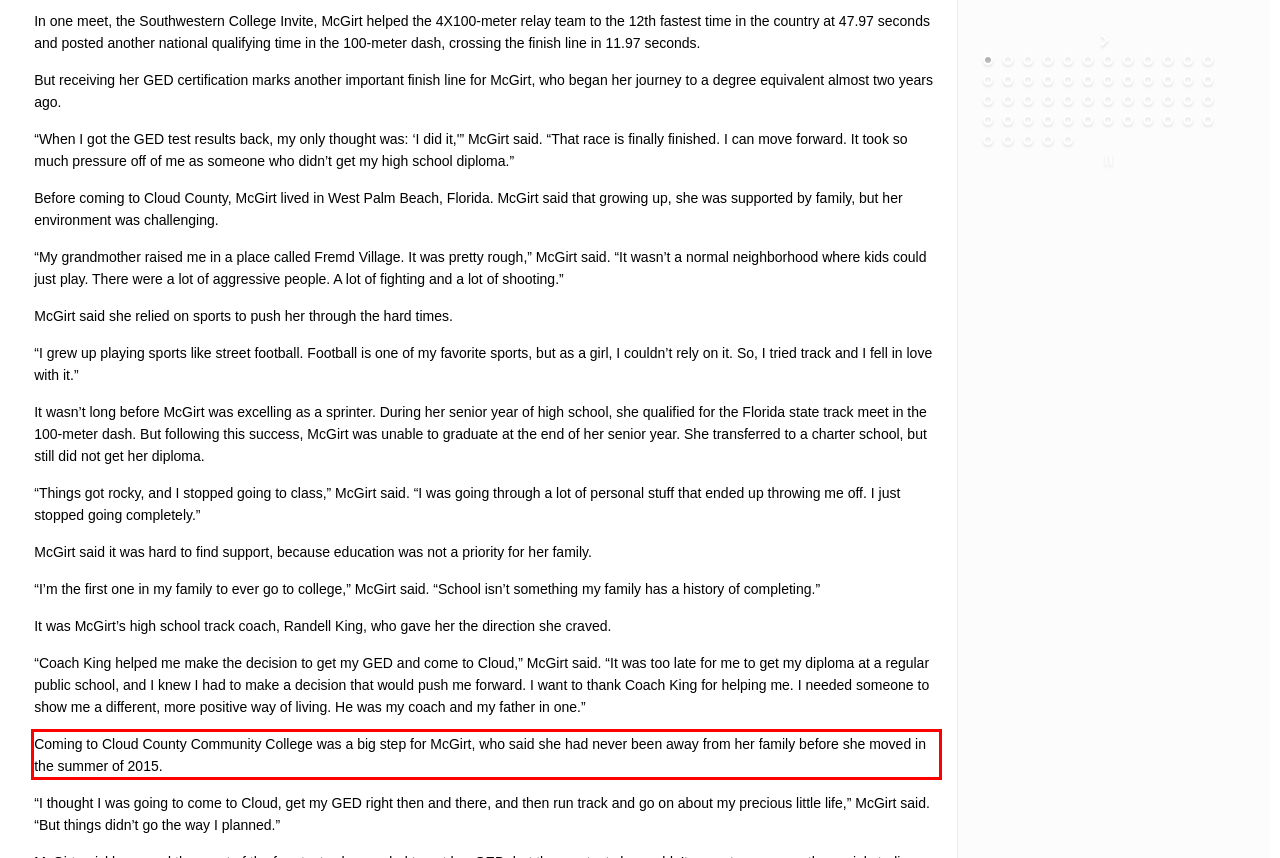Given a webpage screenshot with a red bounding box, perform OCR to read and deliver the text enclosed by the red bounding box.

Coming to Cloud County Community College was a big step for McGirt, who said she had never been away from her family before she moved in the summer of 2015.